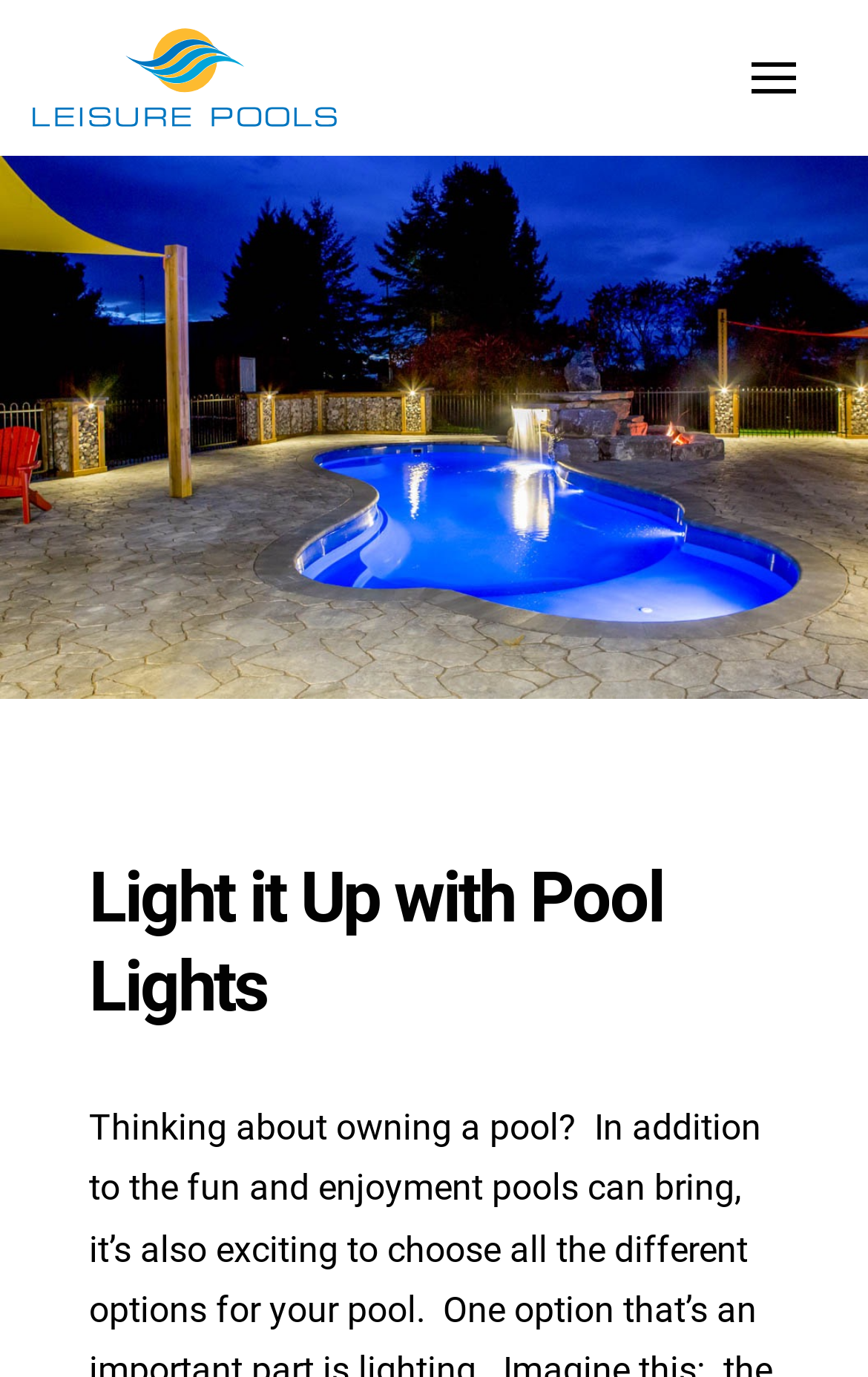Pinpoint the bounding box coordinates of the clickable area needed to execute the instruction: "Click the Fiberglass Inground Swimming Pools link". The coordinates should be specified as four float numbers between 0 and 1, i.e., [left, top, right, bottom].

[0.031, 0.024, 0.396, 0.055]